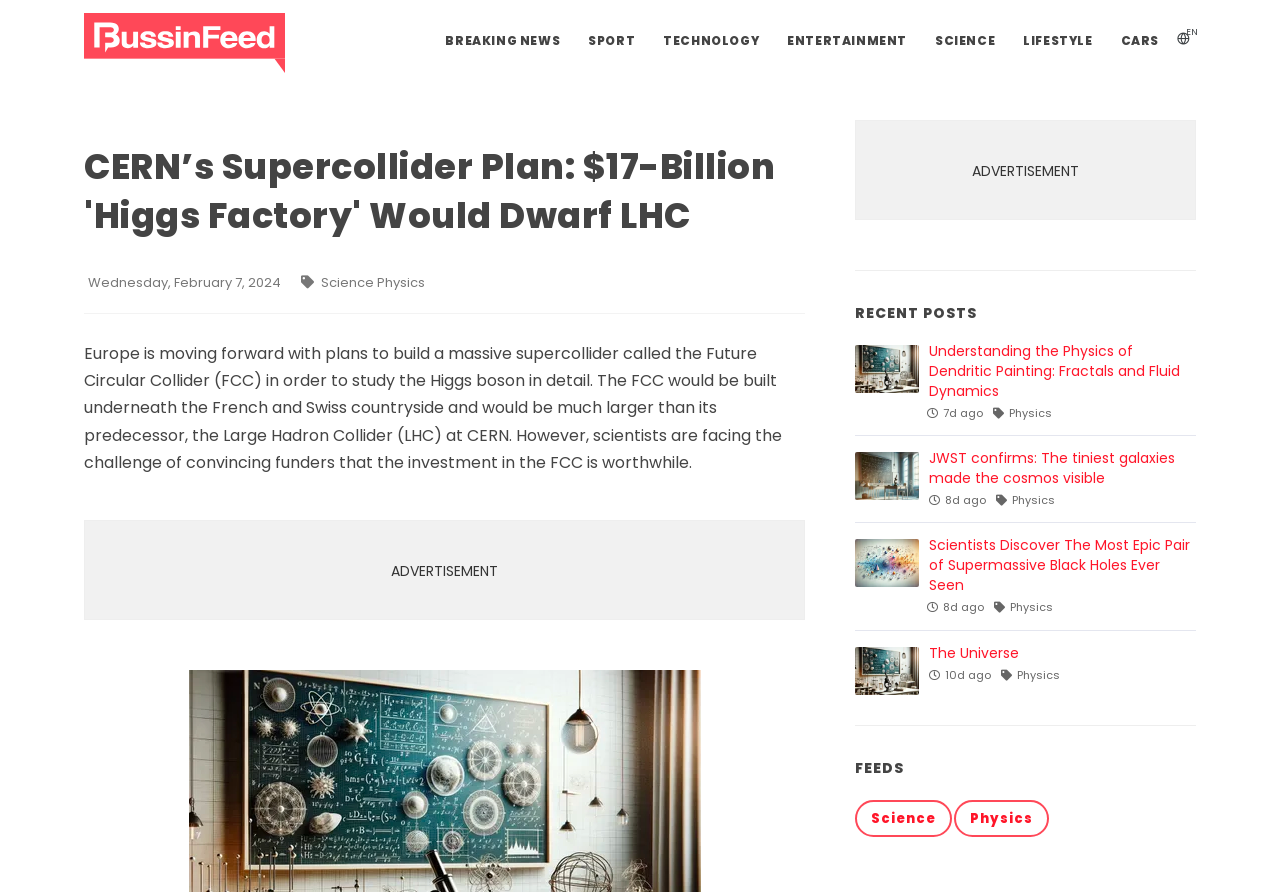Where will the Future Circular Collider be built?
Please ensure your answer is as detailed and informative as possible.

The location of the Future Circular Collider can be determined by reading the article's content, which states that the FCC 'would be built underneath the French and Swiss countryside'. This indicates that the collider will be constructed underground in a region spanning across France and Switzerland.